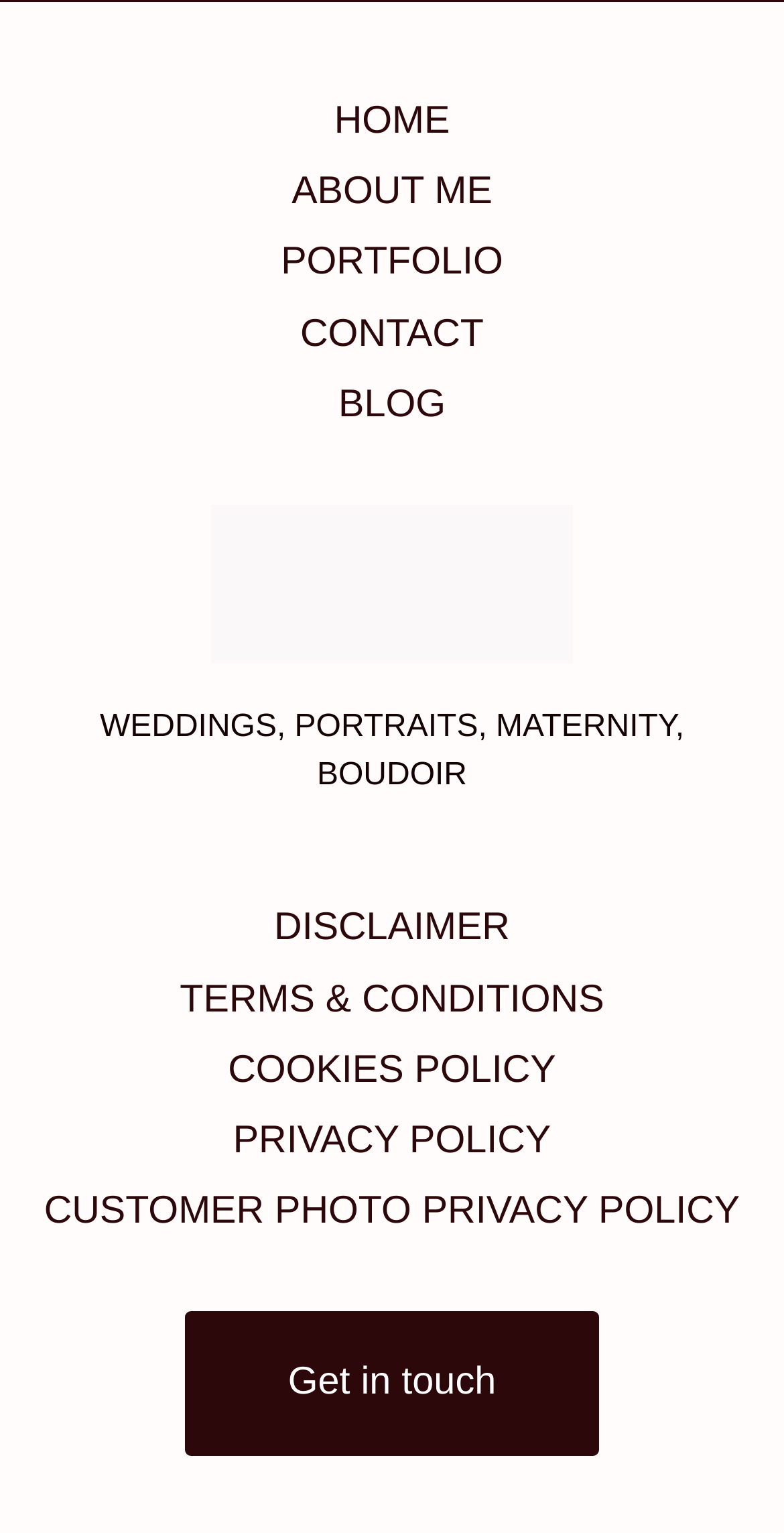Find and provide the bounding box coordinates for the UI element described here: "HOME". The coordinates should be given as four float numbers between 0 and 1: [left, top, right, bottom].

[0.426, 0.066, 0.574, 0.093]